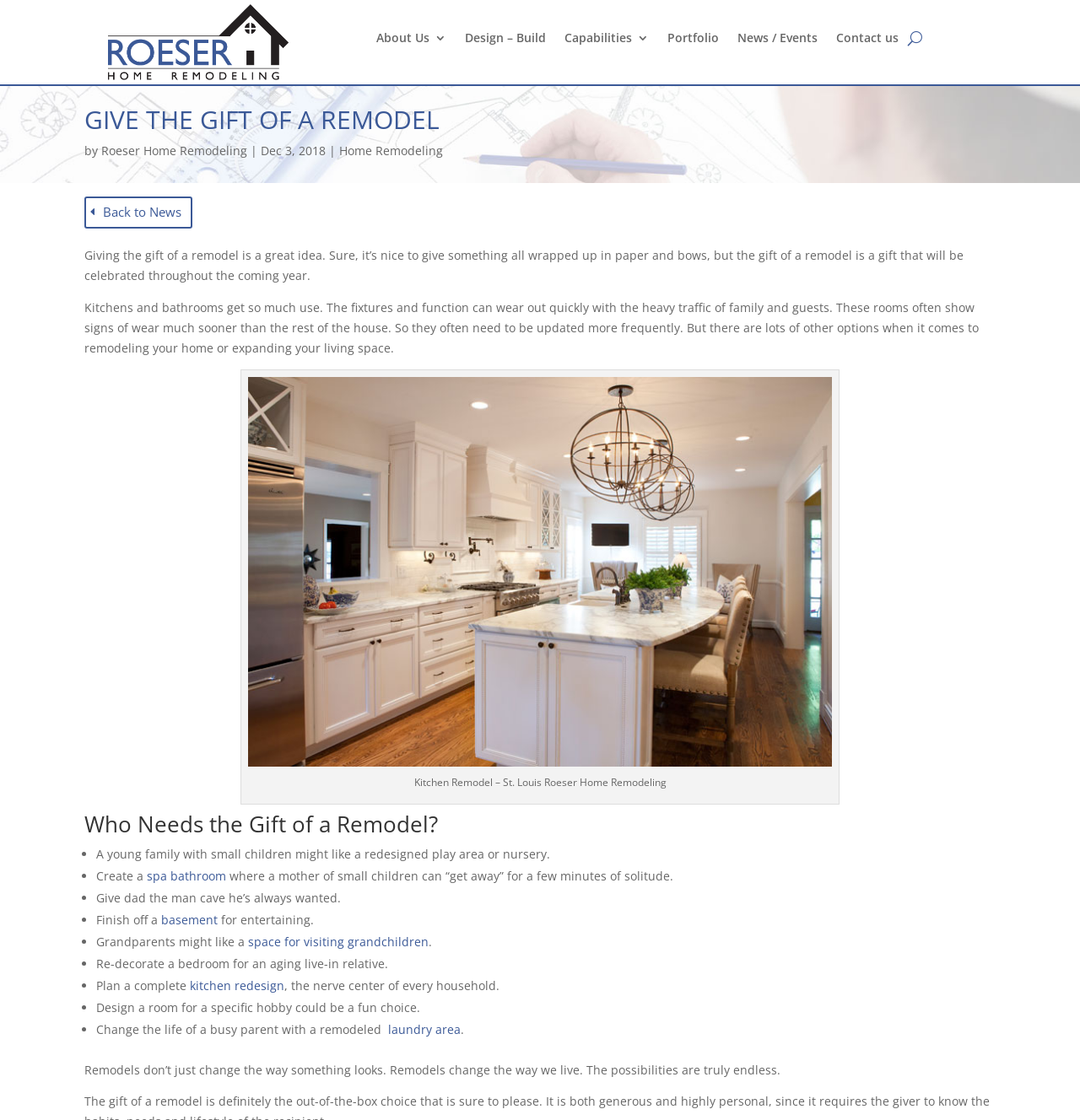Please locate the bounding box coordinates of the region I need to click to follow this instruction: "Click on 'About Us'".

[0.348, 0.029, 0.413, 0.045]